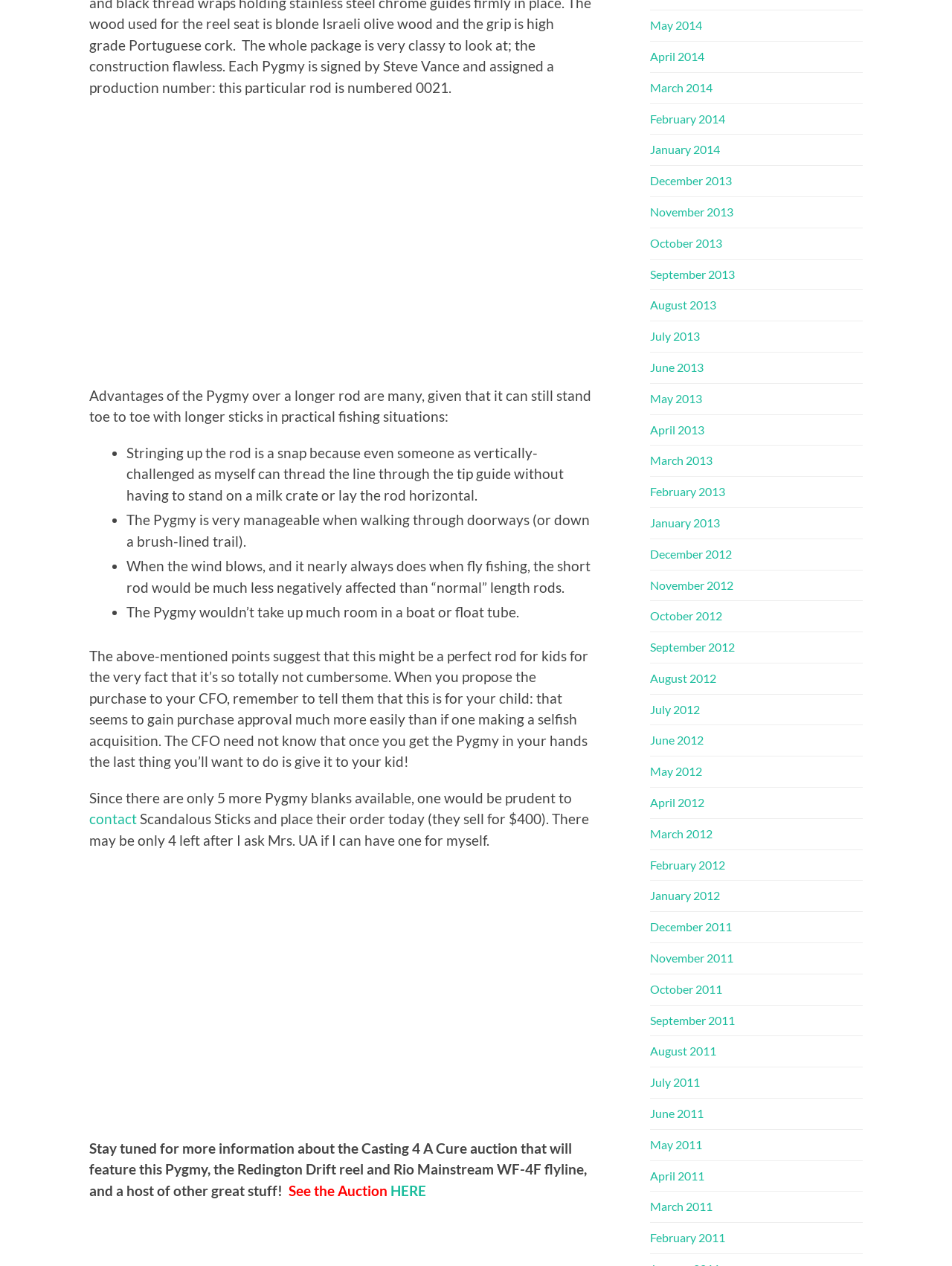Reply to the question with a single word or phrase:
What is the purpose of the Casting 4 A Cure auction?

Charity